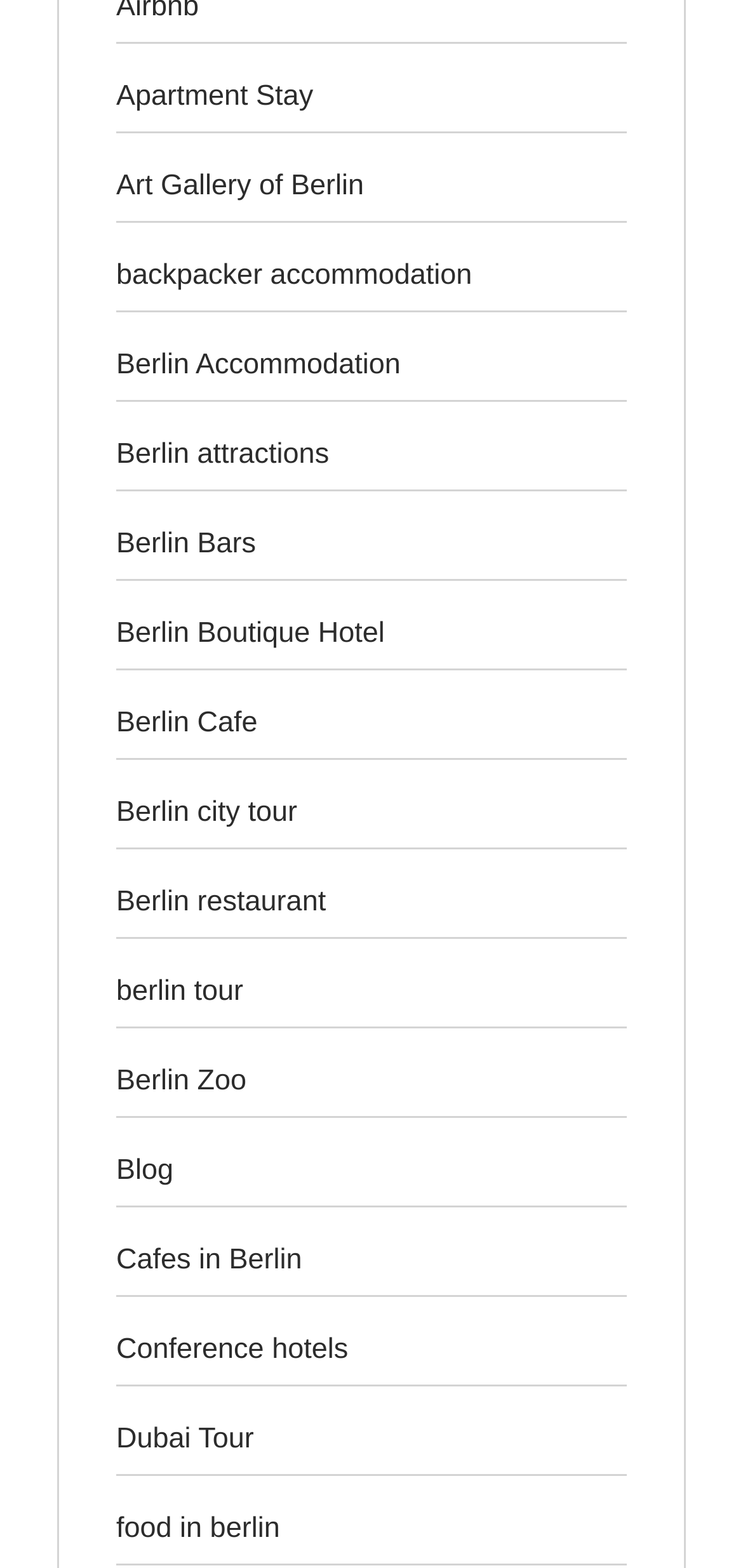Determine the bounding box coordinates for the UI element with the following description: "Discussion". The coordinates should be four float numbers between 0 and 1, represented as [left, top, right, bottom].

None